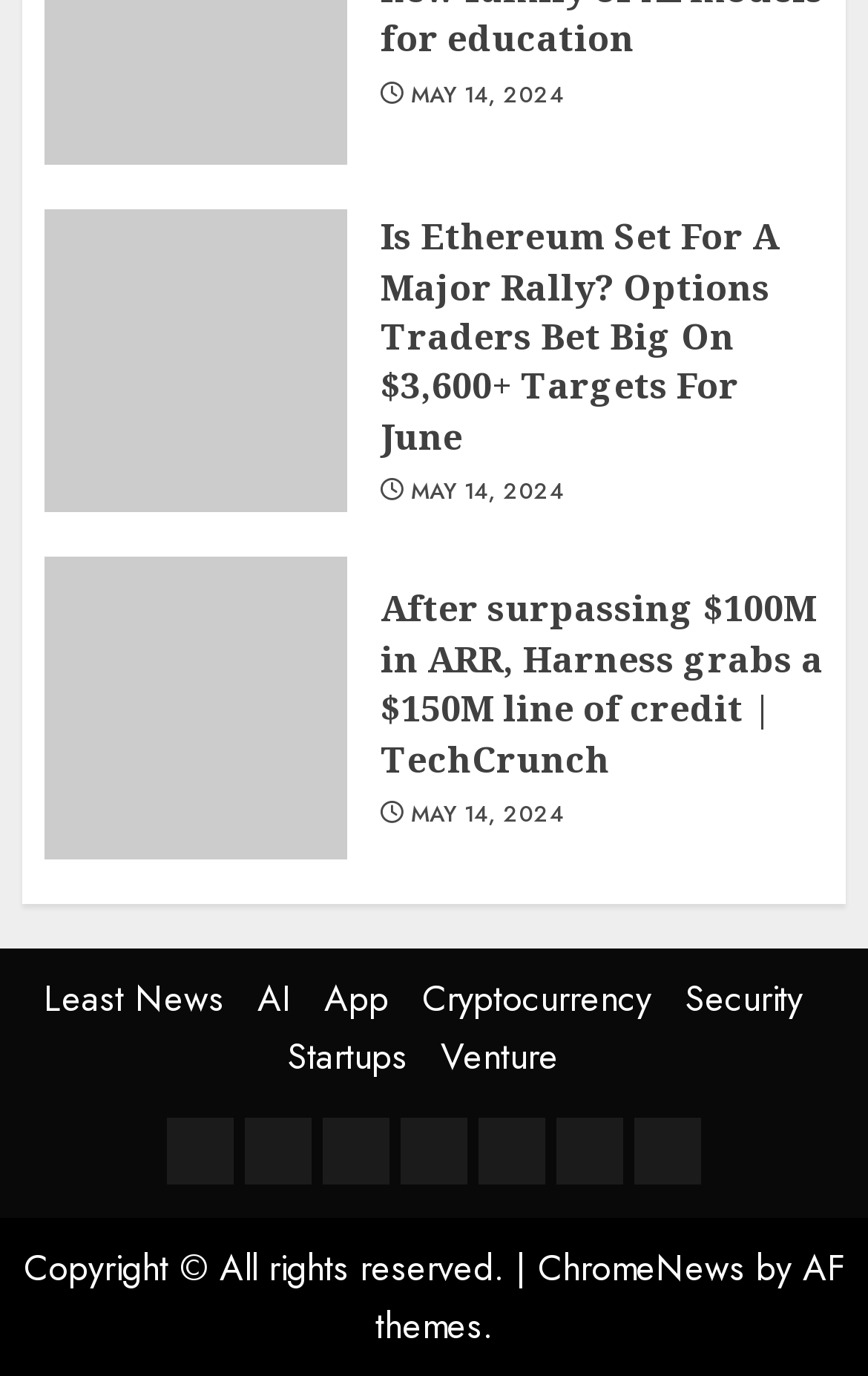Please pinpoint the bounding box coordinates for the region I should click to adhere to this instruction: "Go to the ChromeNews website".

[0.619, 0.903, 0.858, 0.941]